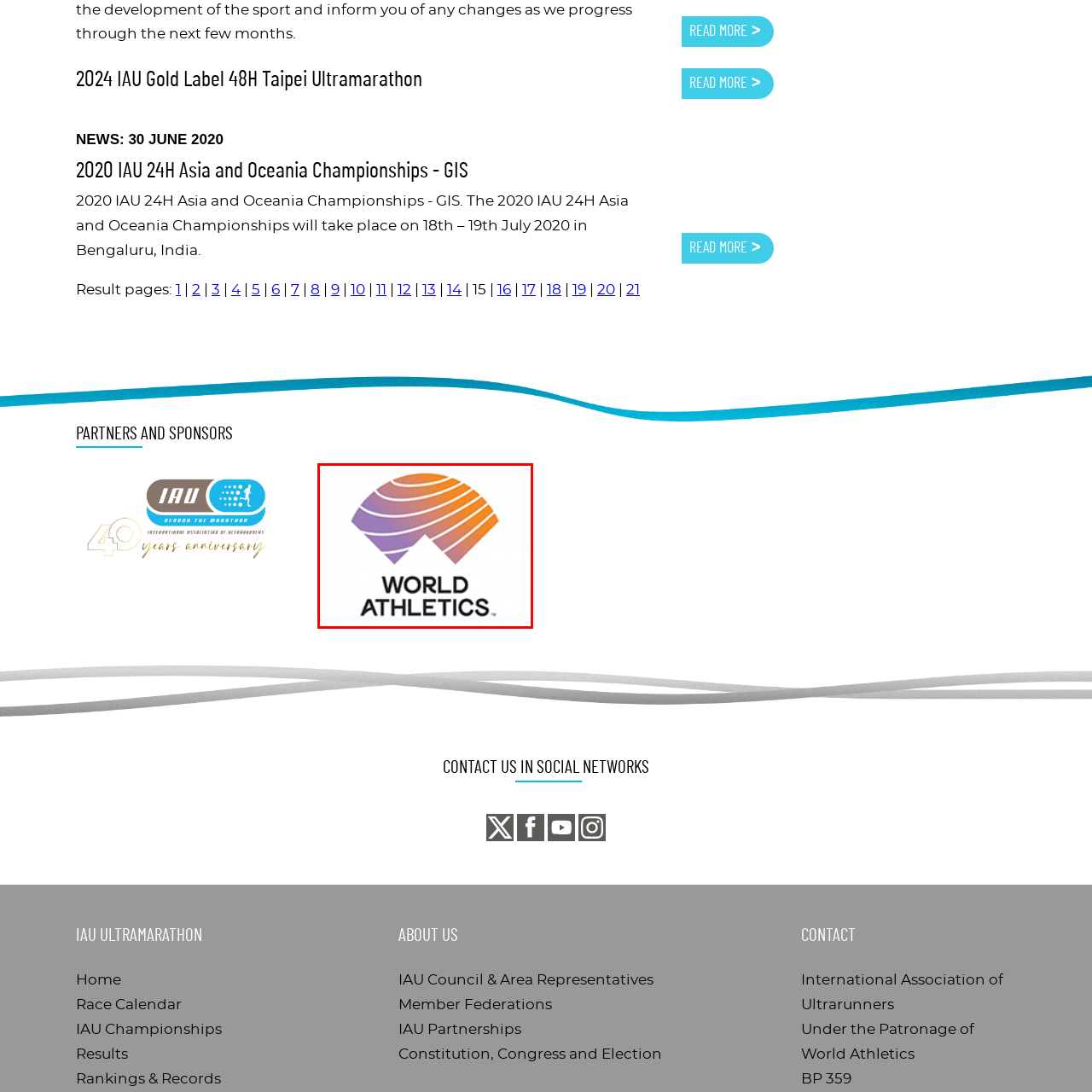Observe the image enclosed by the red box and thoroughly answer the subsequent question based on the visual details: What is the font style of the 'WORLD ATHLETICS' text?

Below the graphic element, the name 'WORLD ATHLETICS' is prominently displayed in a bold, modern font, reinforcing the organization's global reach and commitment to promoting athletics.